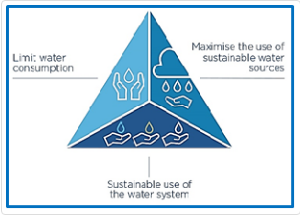What is advocated for on the left base of the triangle?
Answer with a single word or phrase by referring to the visual content.

Sustainable use of the water system